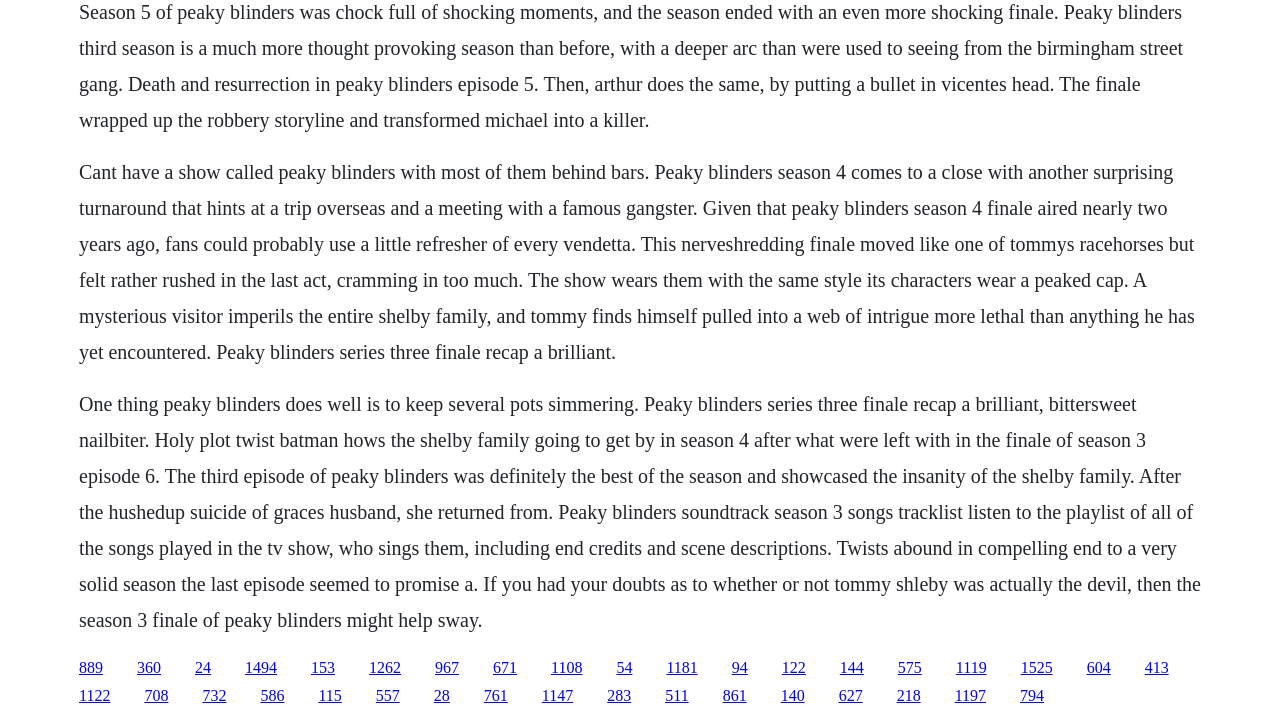How many links are present at the bottom of the webpage?
Answer the question with a single word or phrase, referring to the image.

25